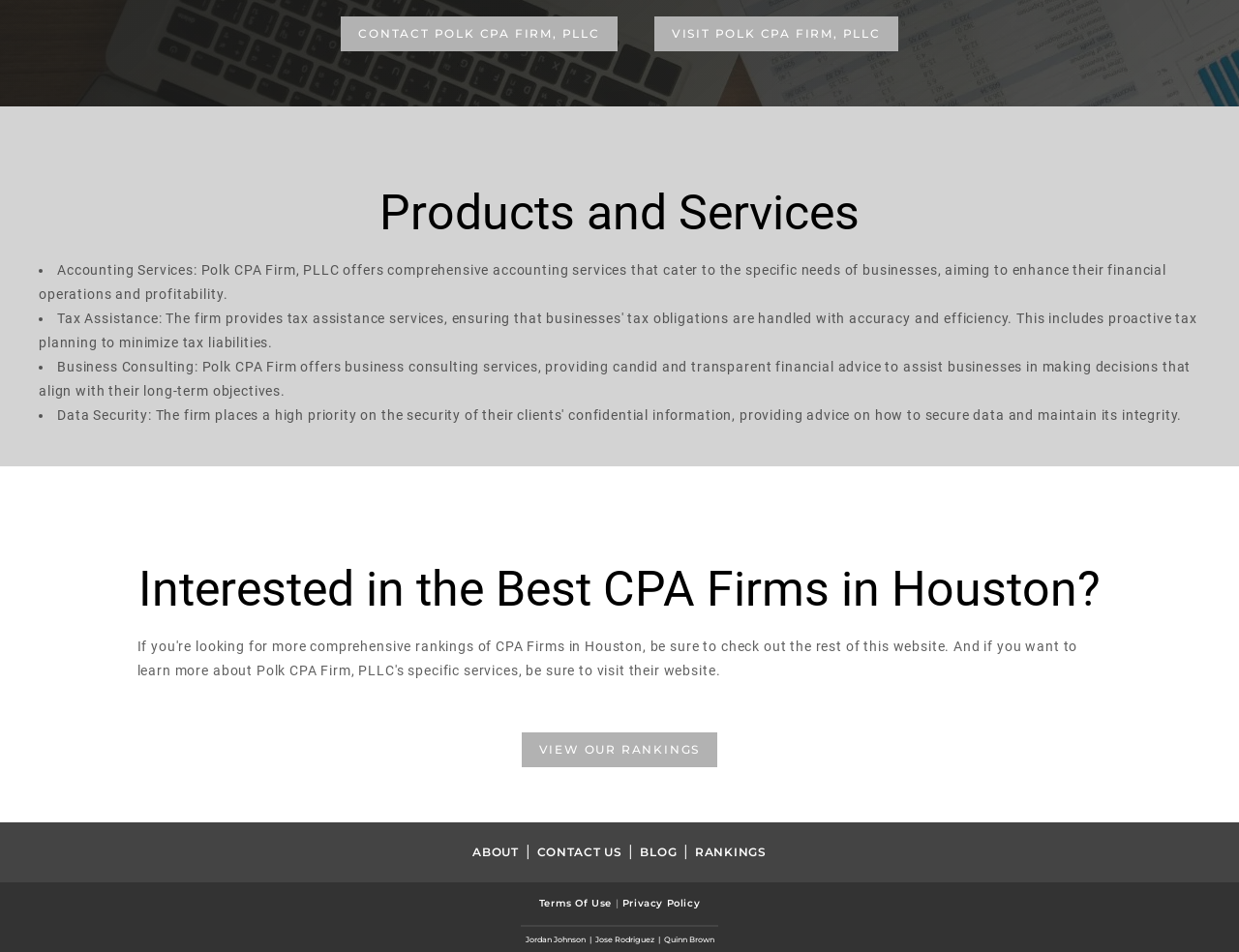Find the bounding box coordinates for the area you need to click to carry out the instruction: "view rankings". The coordinates should be four float numbers between 0 and 1, indicated as [left, top, right, bottom].

[0.421, 0.769, 0.579, 0.806]